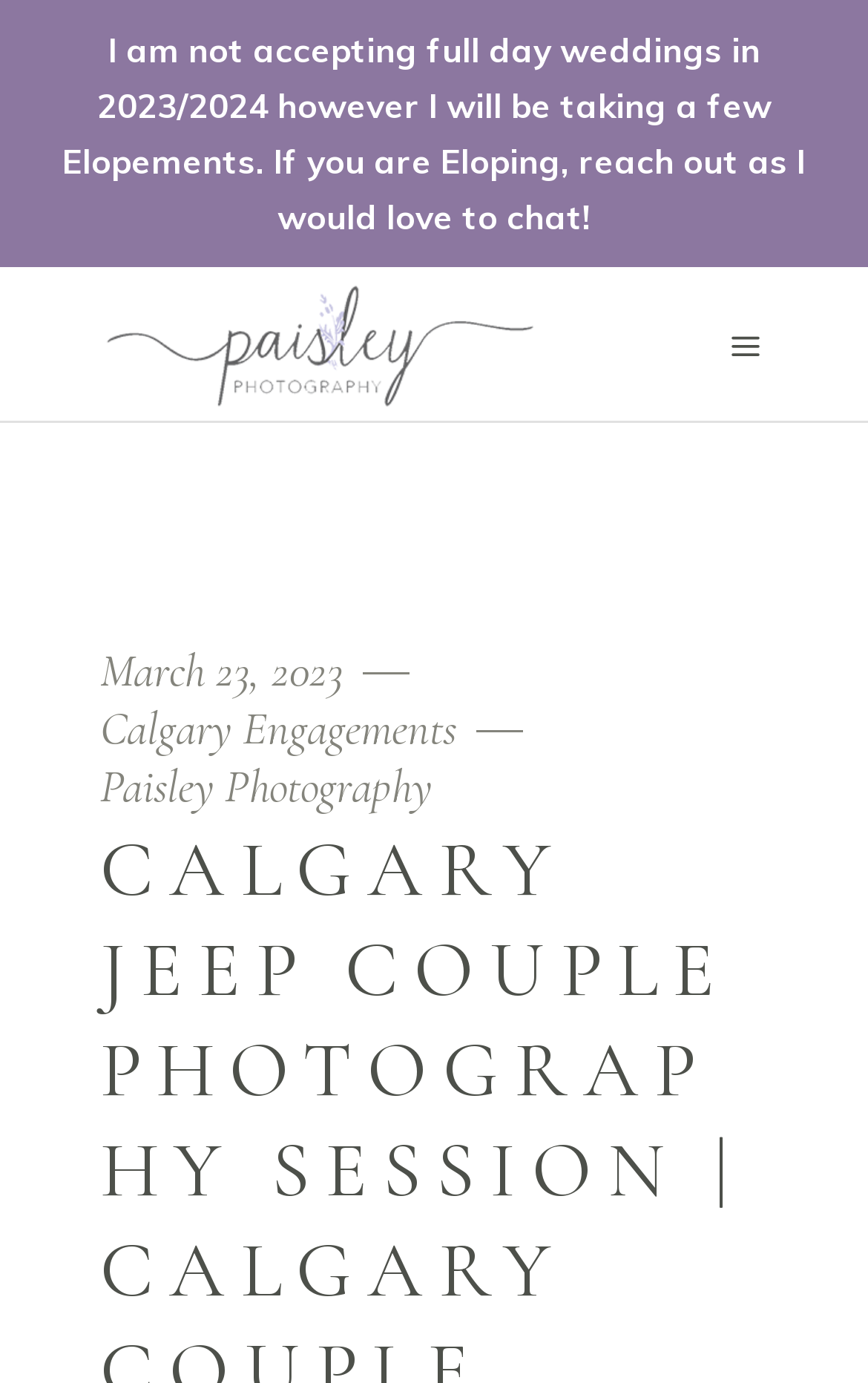What is the date mentioned on the webpage?
Respond with a short answer, either a single word or a phrase, based on the image.

March 23, 2023